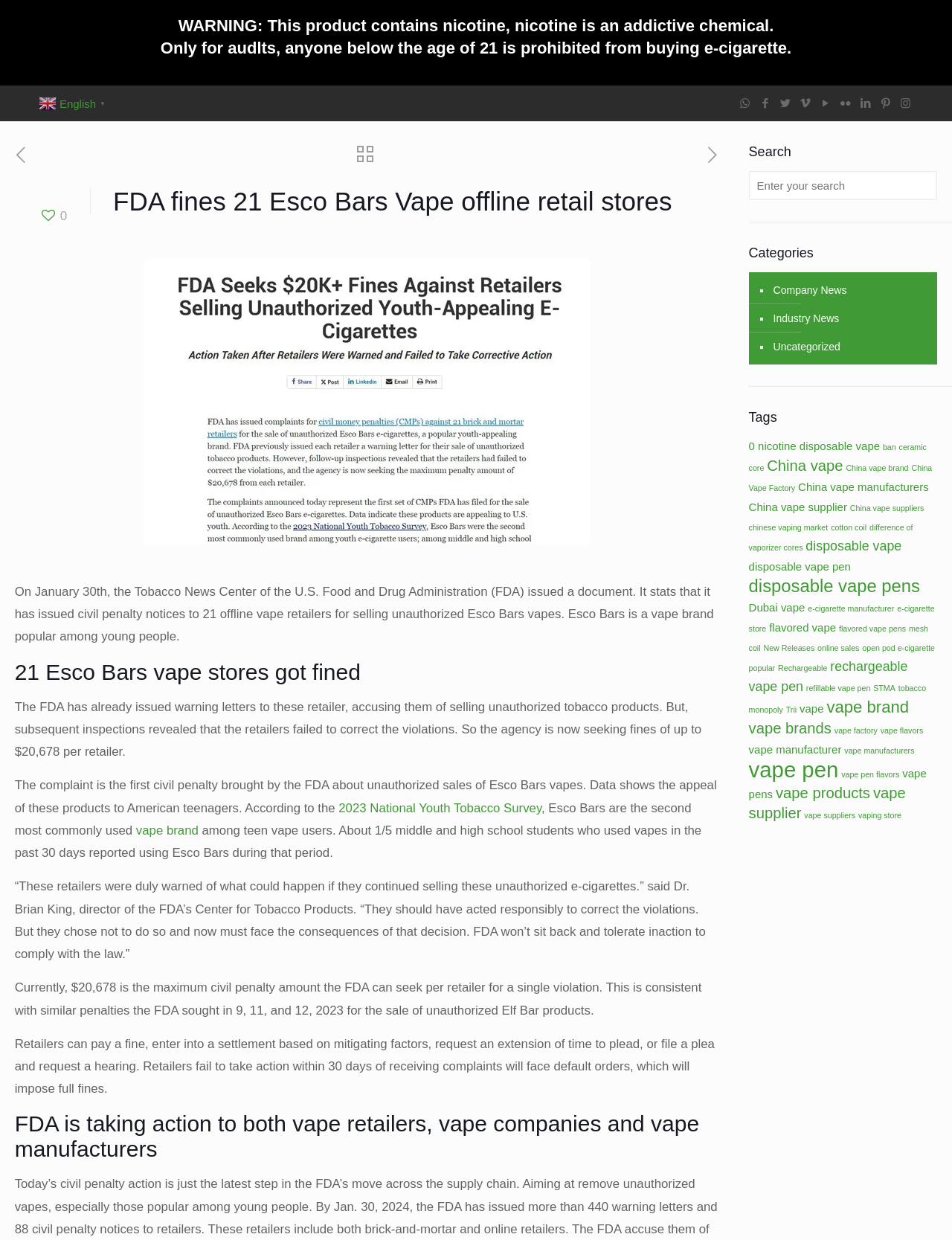Provide a one-word or short-phrase response to the question:
What is the warning about?

Nicotine